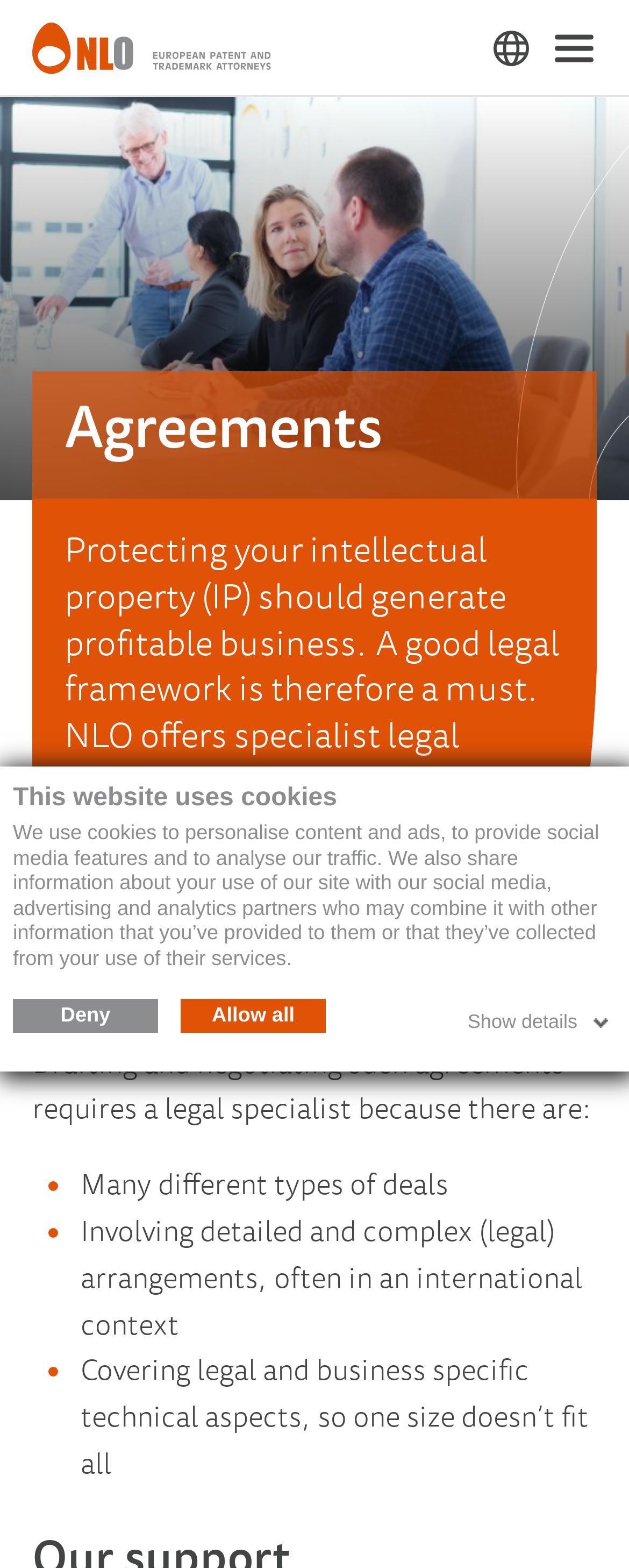Use a single word or phrase to answer the question: What is the language selection button located?

Top-right corner